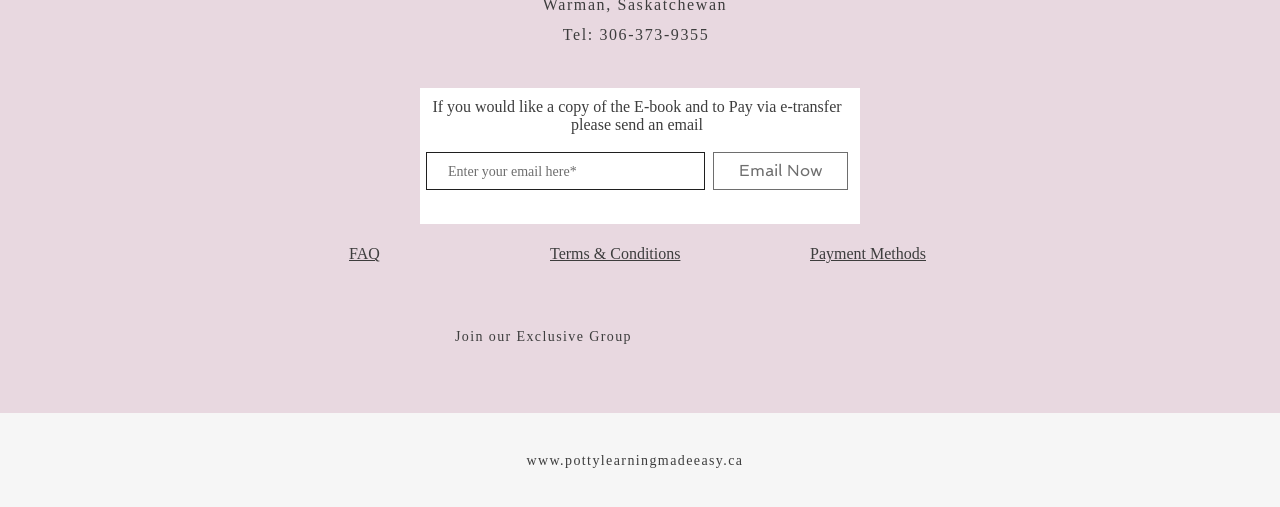Extract the bounding box coordinates for the UI element described by the text: "Payment Methods". The coordinates should be in the form of [left, top, right, bottom] with values between 0 and 1.

[0.633, 0.484, 0.723, 0.518]